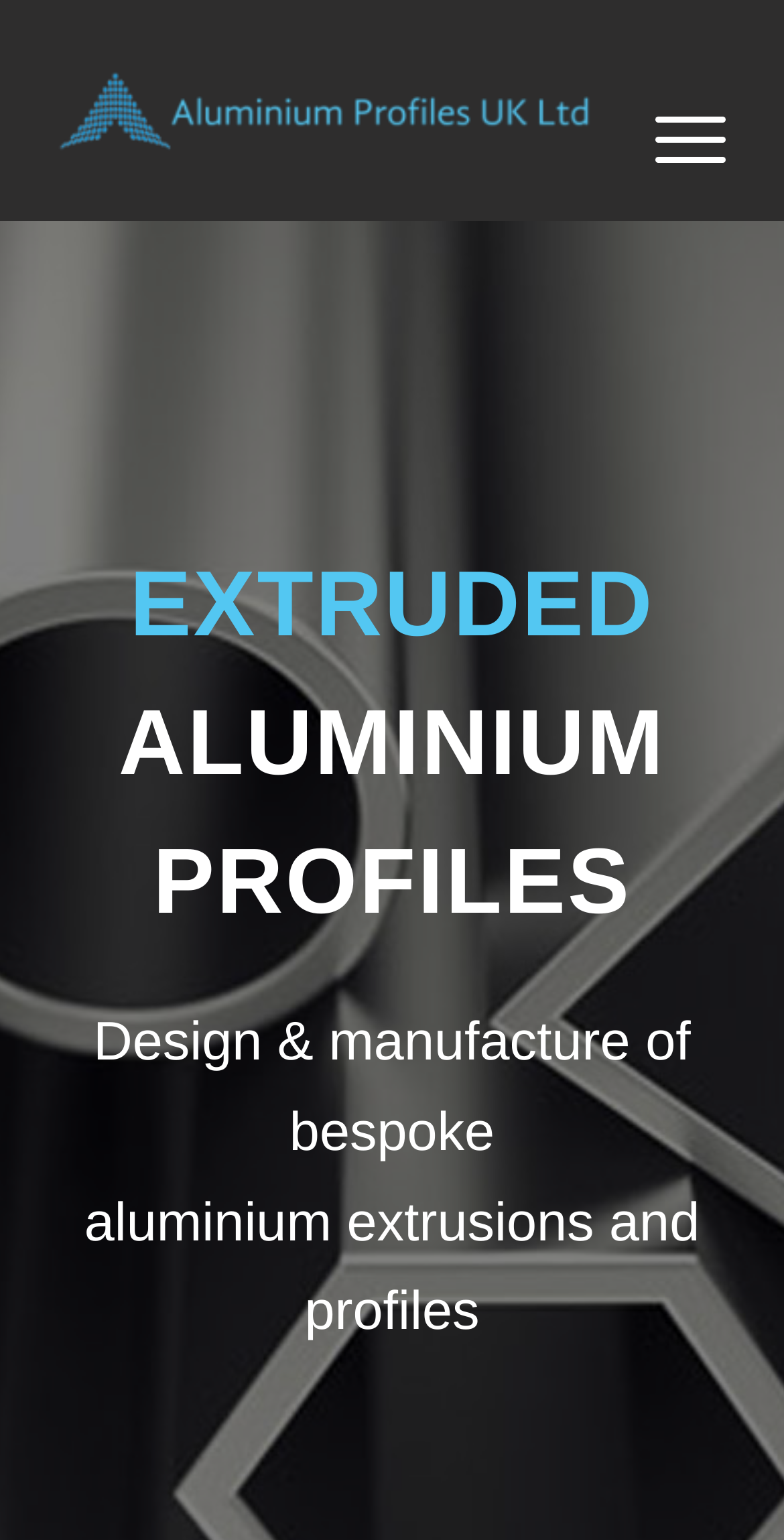Examine the screenshot and answer the question in as much detail as possible: How many sections are there in the webpage?

There are two main sections on the webpage, the header section and the content section, which are separated by their bounding box coordinates and layout structure.